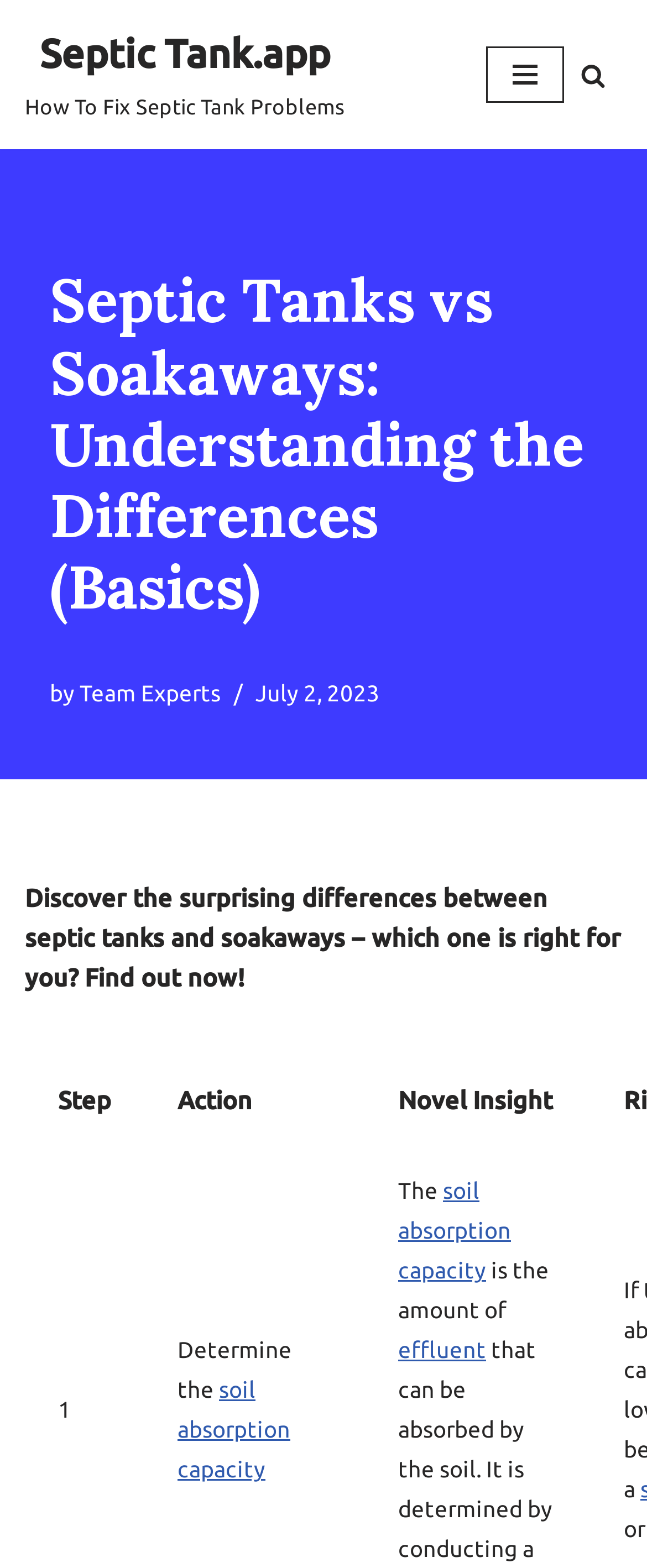What is the date of the article? Analyze the screenshot and reply with just one word or a short phrase.

July 2, 2023